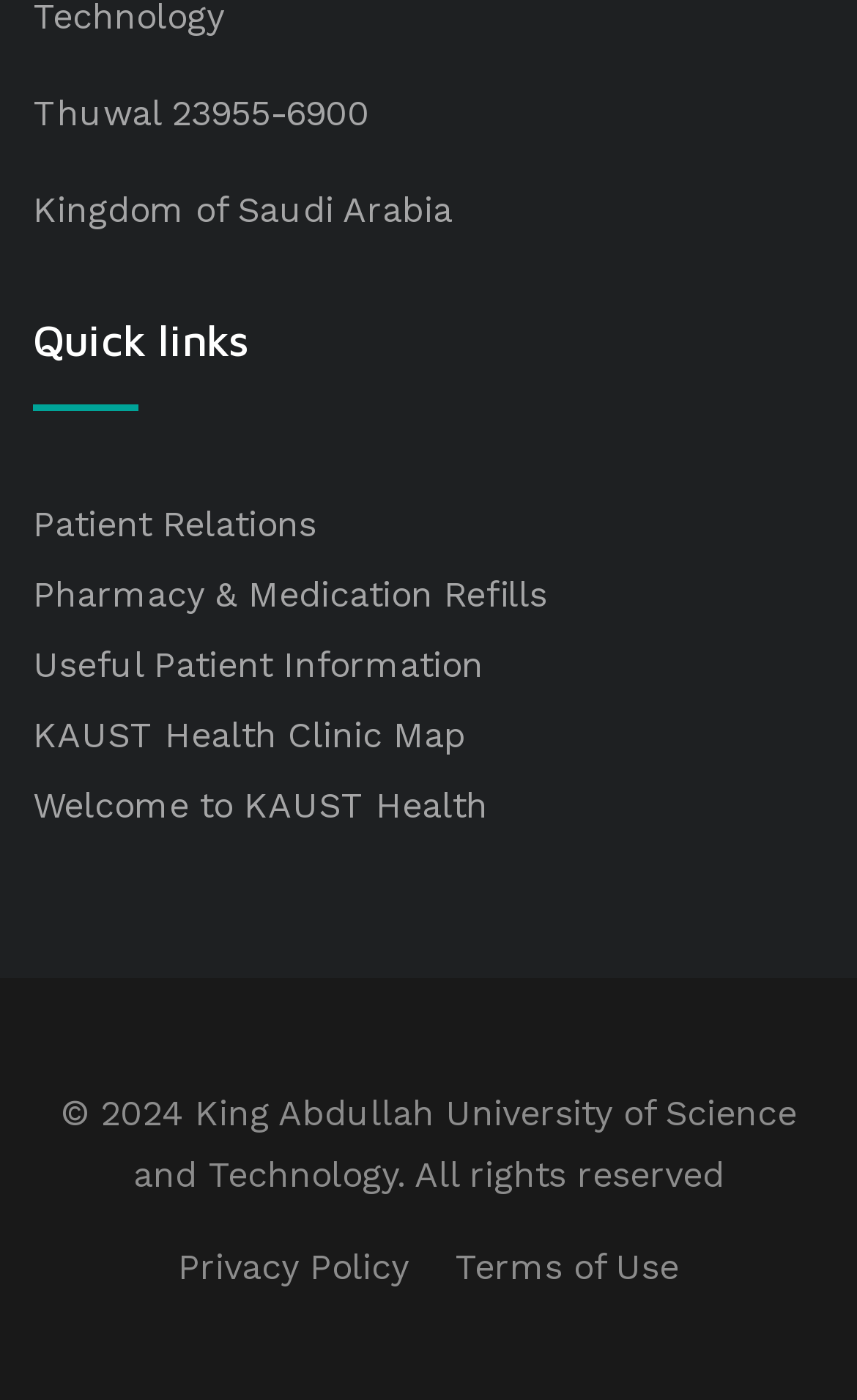Use one word or a short phrase to answer the question provided: 
What is the country where KAUST Health is located?

Saudi Arabia